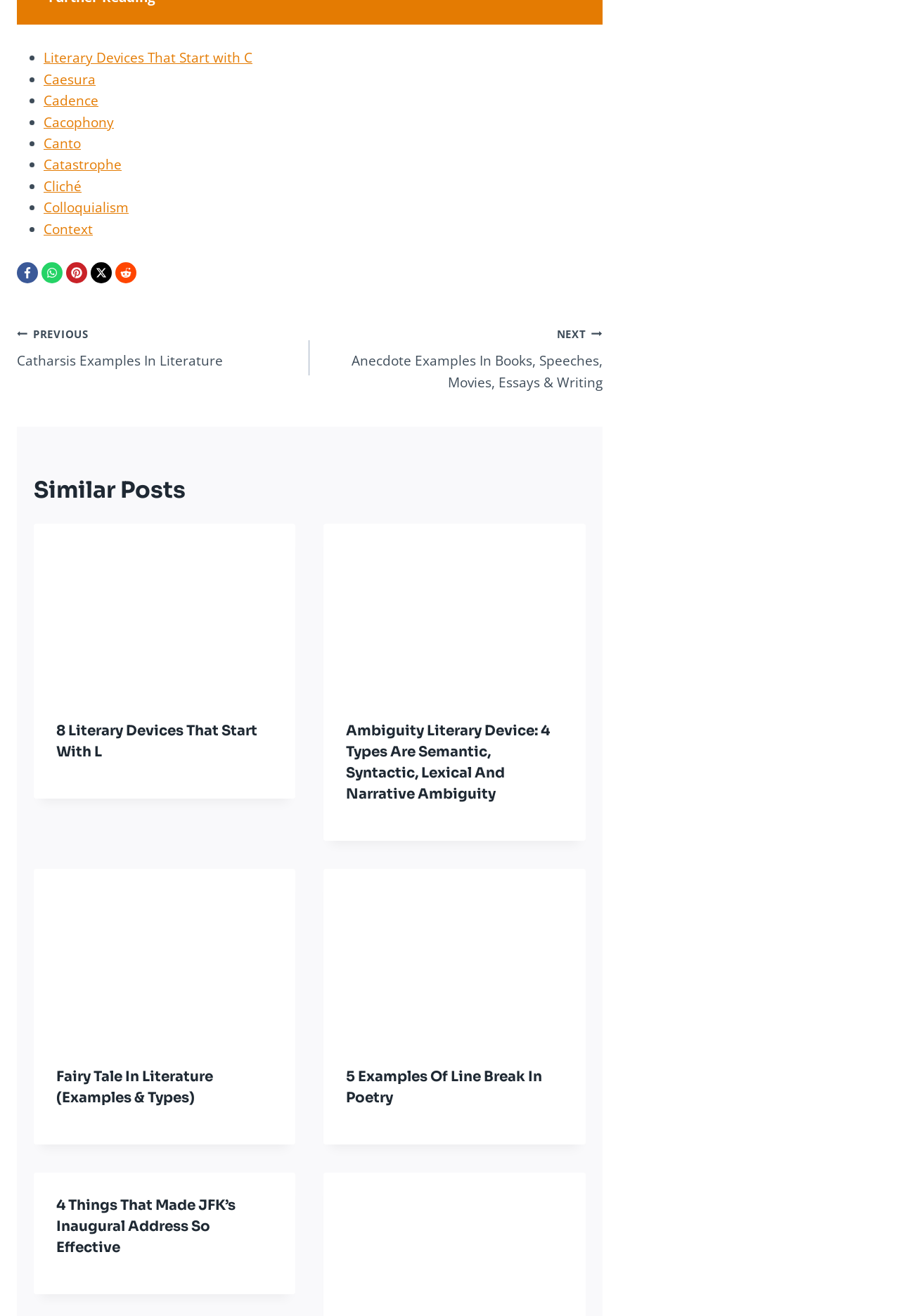Could you determine the bounding box coordinates of the clickable element to complete the instruction: "Click on the link 'NEXT Anecdote Examples In Books, Speeches, Movies, Essays & Writing'"? Provide the coordinates as four float numbers between 0 and 1, i.e., [left, top, right, bottom].

[0.344, 0.245, 0.669, 0.299]